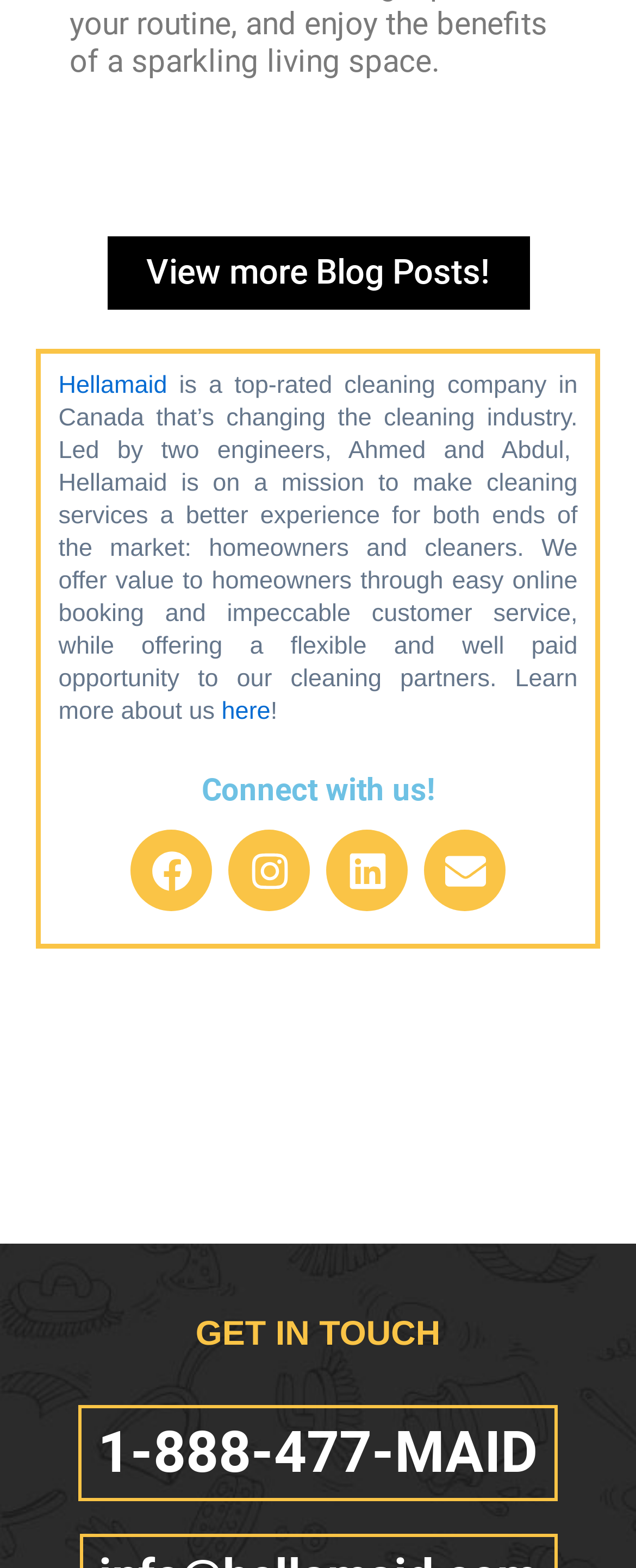Please examine the image and answer the question with a detailed explanation:
What is the purpose of Hellamaid?

The purpose of Hellamaid is mentioned in the StaticText element with the description 'is a top-rated cleaning company in Canada that’s changing the cleaning industry. Led by two engineers, Ahmed and Abdul,...' as making cleaning services a better experience for both homeowners and cleaners.